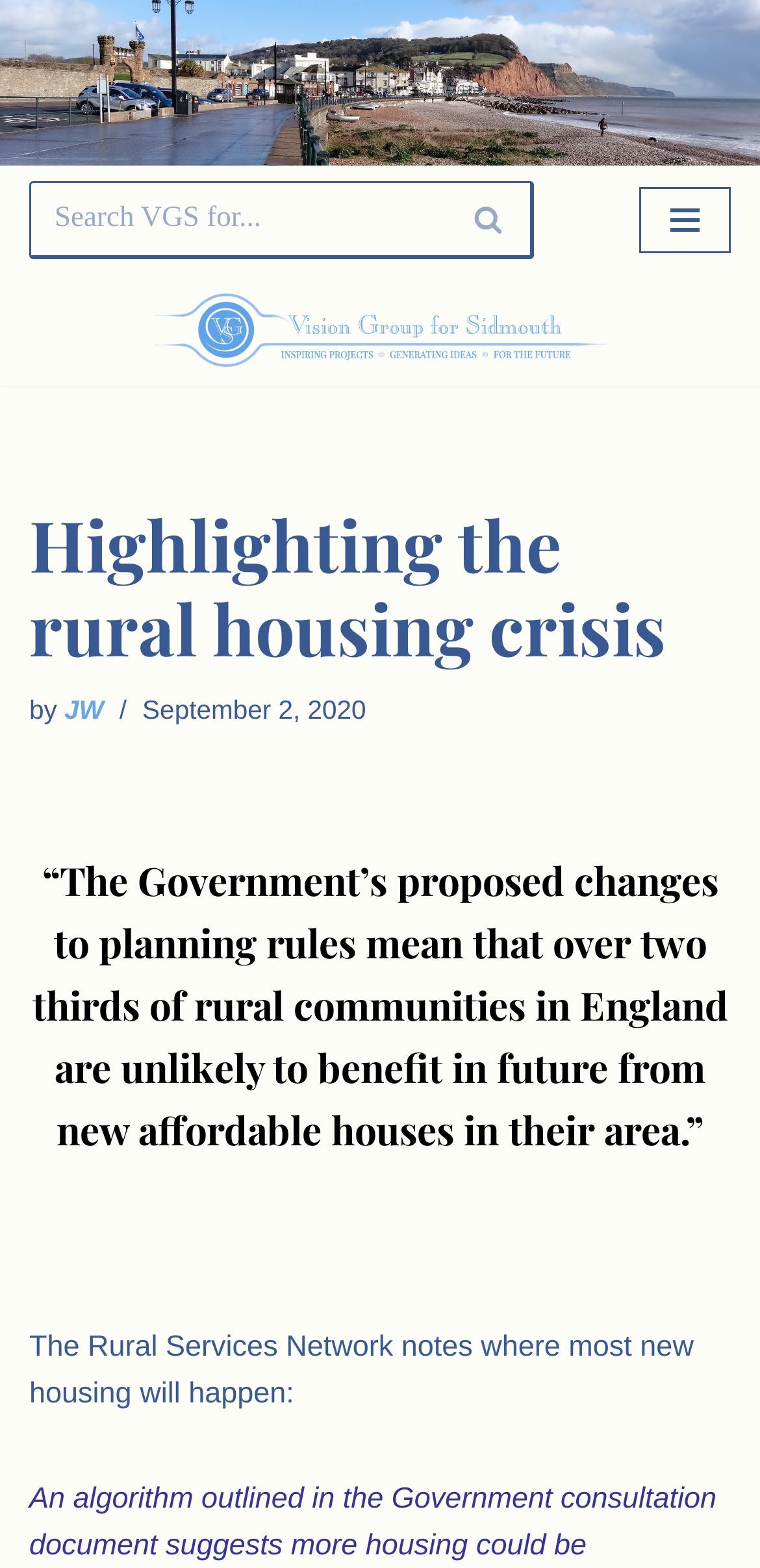Write a detailed summary of the webpage.

The webpage is about highlighting the rural housing crisis, with a focus on the Government's proposed changes to planning rules. At the top left of the page, there is a "Skip to content" link. Next to it, on the top right, is a search bar with a searchbox and a search button, accompanied by a small image. 

On the top right corner, there is a "Navigation Menu" button. Below it, there is a "Palette Switch" link. The main content of the page starts with a heading "Highlighting the rural housing crisis" followed by the author's name "JW" and the publication date "September 2, 2020". 

The main article is presented in a large block of text, which quotes the Government's proposed changes to planning rules and their impact on rural communities in England. Below this, there is a subheading "The Rural Services Network notes where most new housing will happen:", which likely introduces a section discussing the implications of these changes.